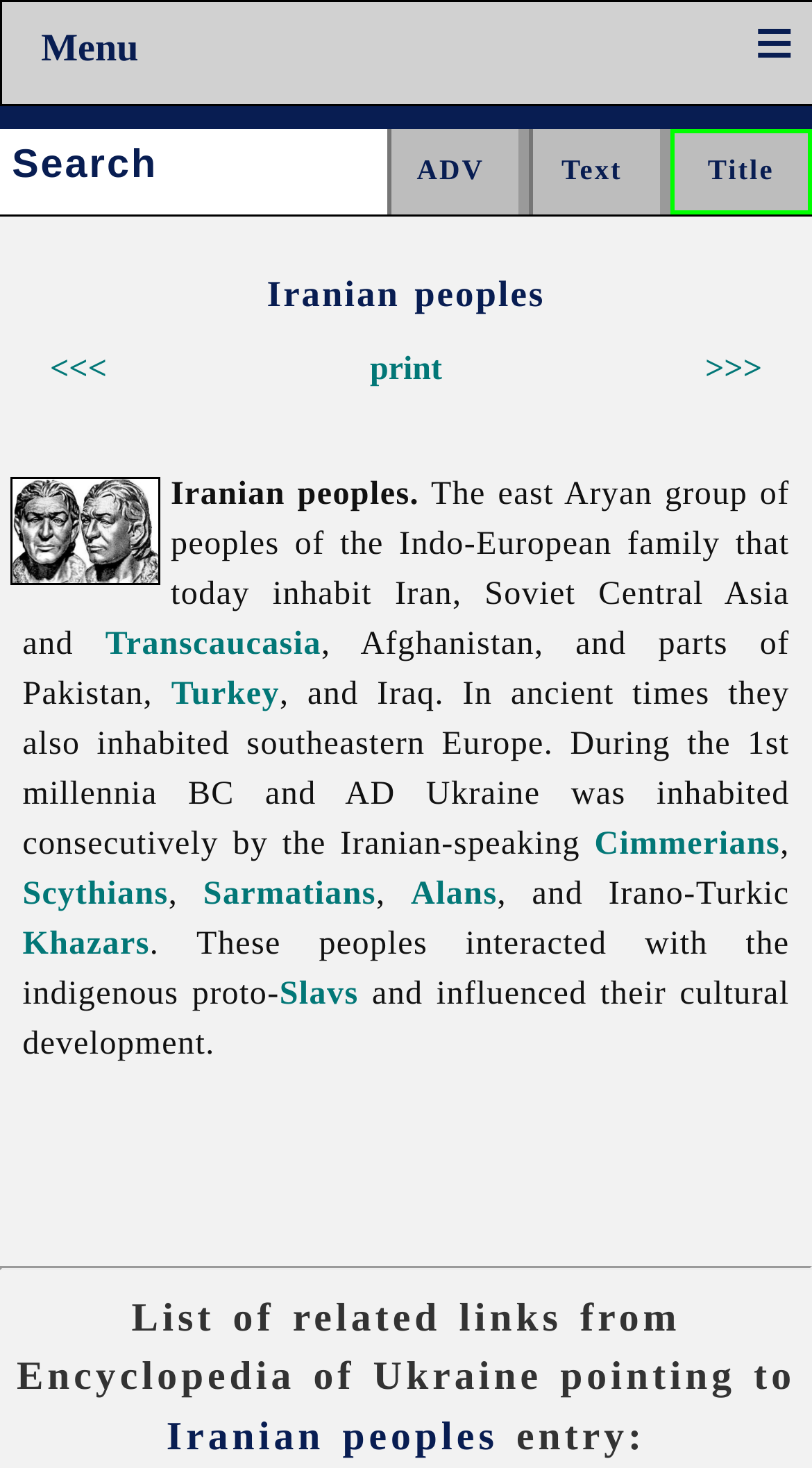Please mark the bounding box coordinates of the area that should be clicked to carry out the instruction: "Learn about Transcaucasia".

[0.13, 0.427, 0.396, 0.451]